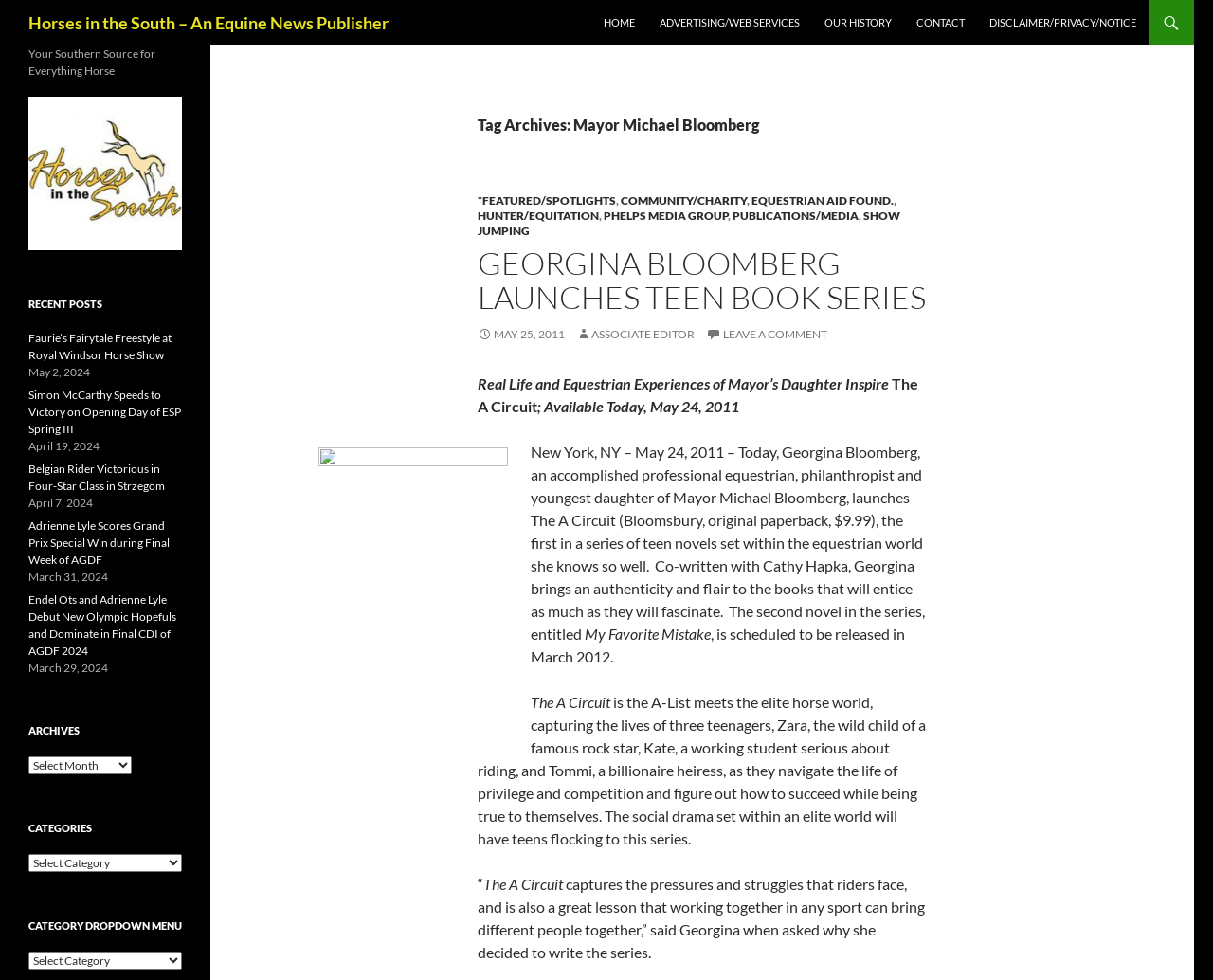Please locate the bounding box coordinates of the element that should be clicked to achieve the given instruction: "Visit the page about Seeing Sprites and Nature Spirits".

None